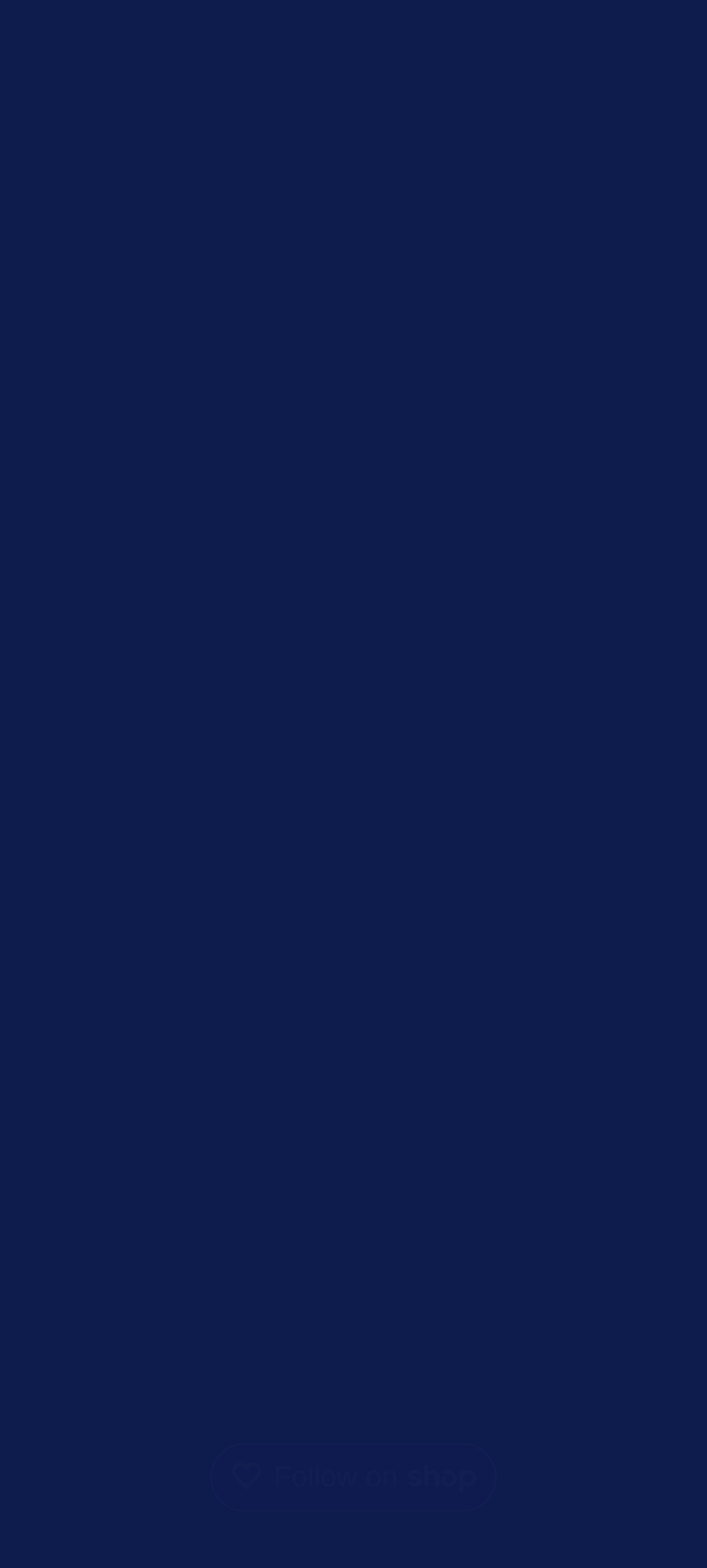Identify and provide the bounding box for the element described by: "Returns and Refunds".

[0.21, 0.704, 0.633, 0.722]